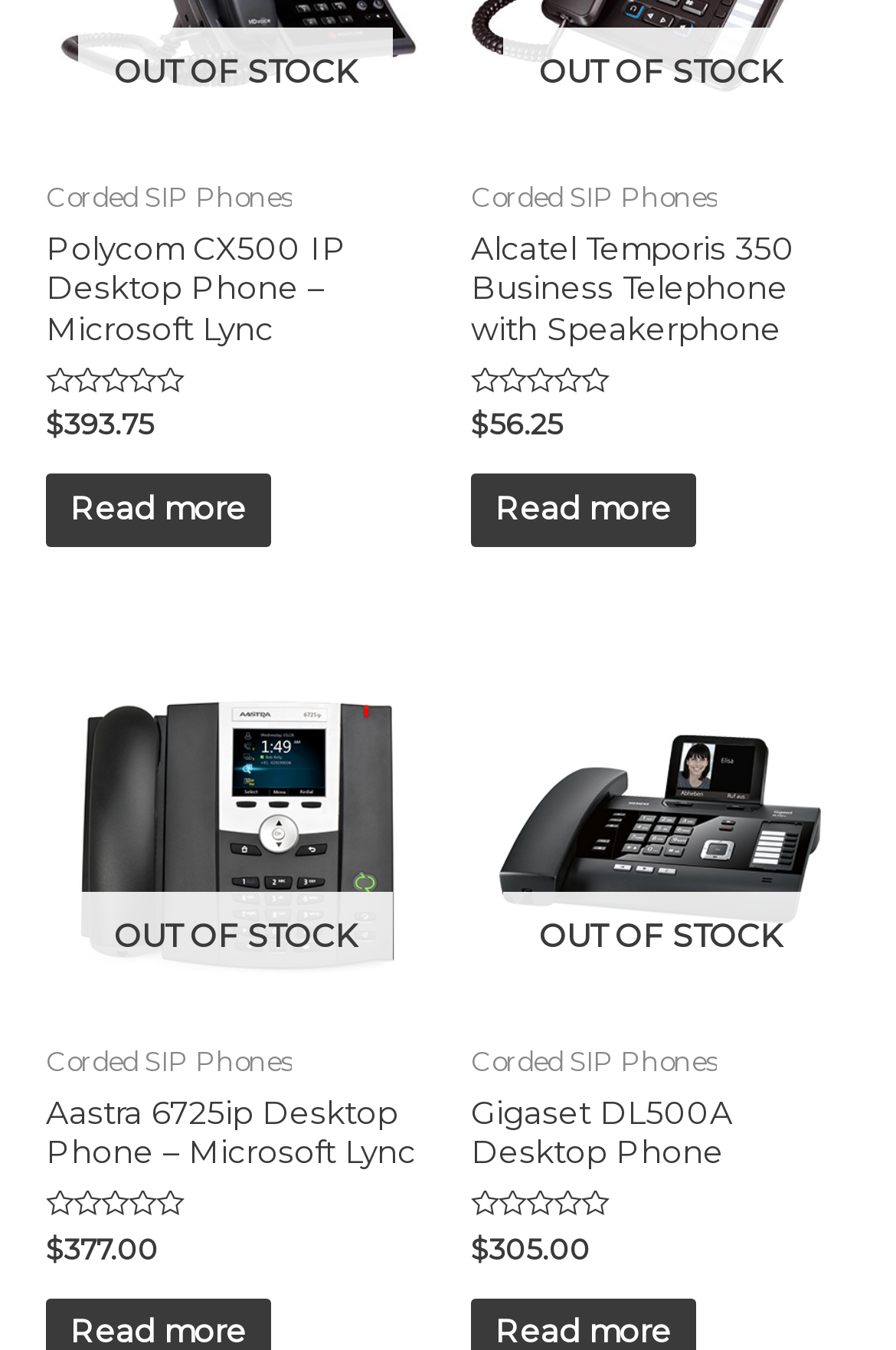Please indicate the bounding box coordinates of the element's region to be clicked to achieve the instruction: "Check Gigaset DL500A Desktop Phone". Provide the coordinates as four float numbers between 0 and 1, i.e., [left, top, right, bottom].

[0.526, 0.81, 0.949, 0.87]